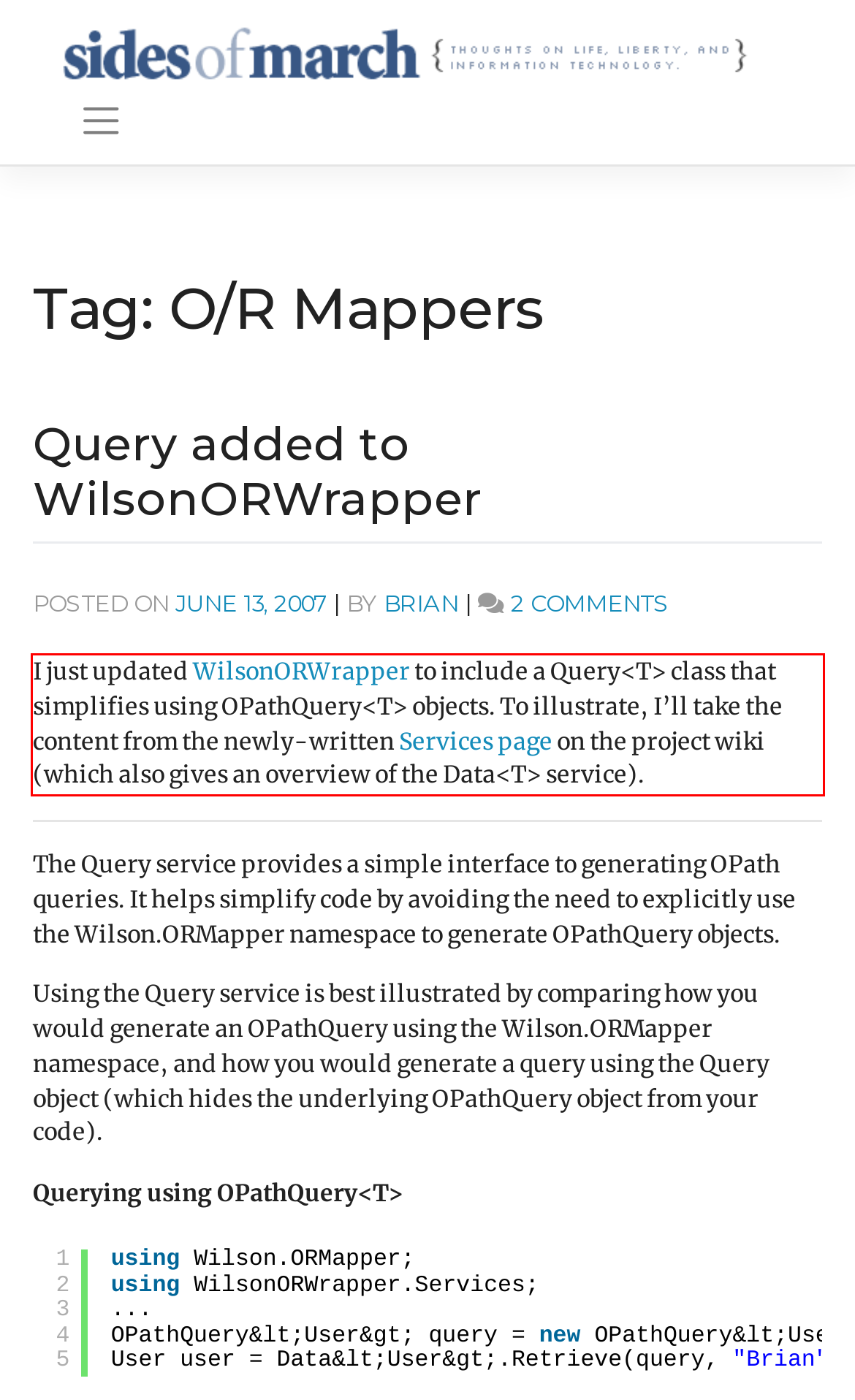Within the provided webpage screenshot, find the red rectangle bounding box and perform OCR to obtain the text content.

I just updated WilsonORWrapper to include a Query<T> class that simplifies using OPathQuery<T> objects. To illustrate, I’ll take the content from the newly-written Services page on the project wiki (which also gives an overview of the Data<T> service).